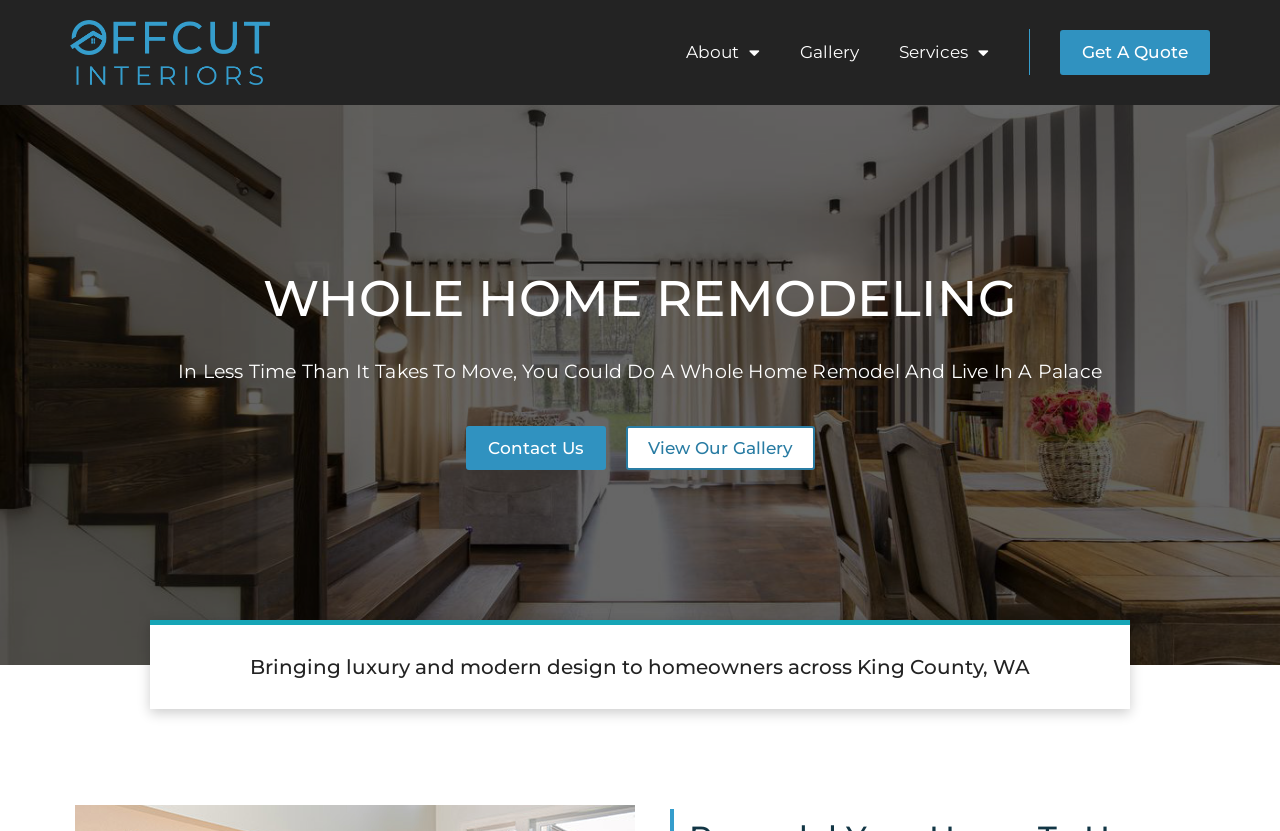Locate and provide the bounding box coordinates for the HTML element that matches this description: "alt="Offcut Interiors logo trimmed"".

[0.055, 0.024, 0.211, 0.102]